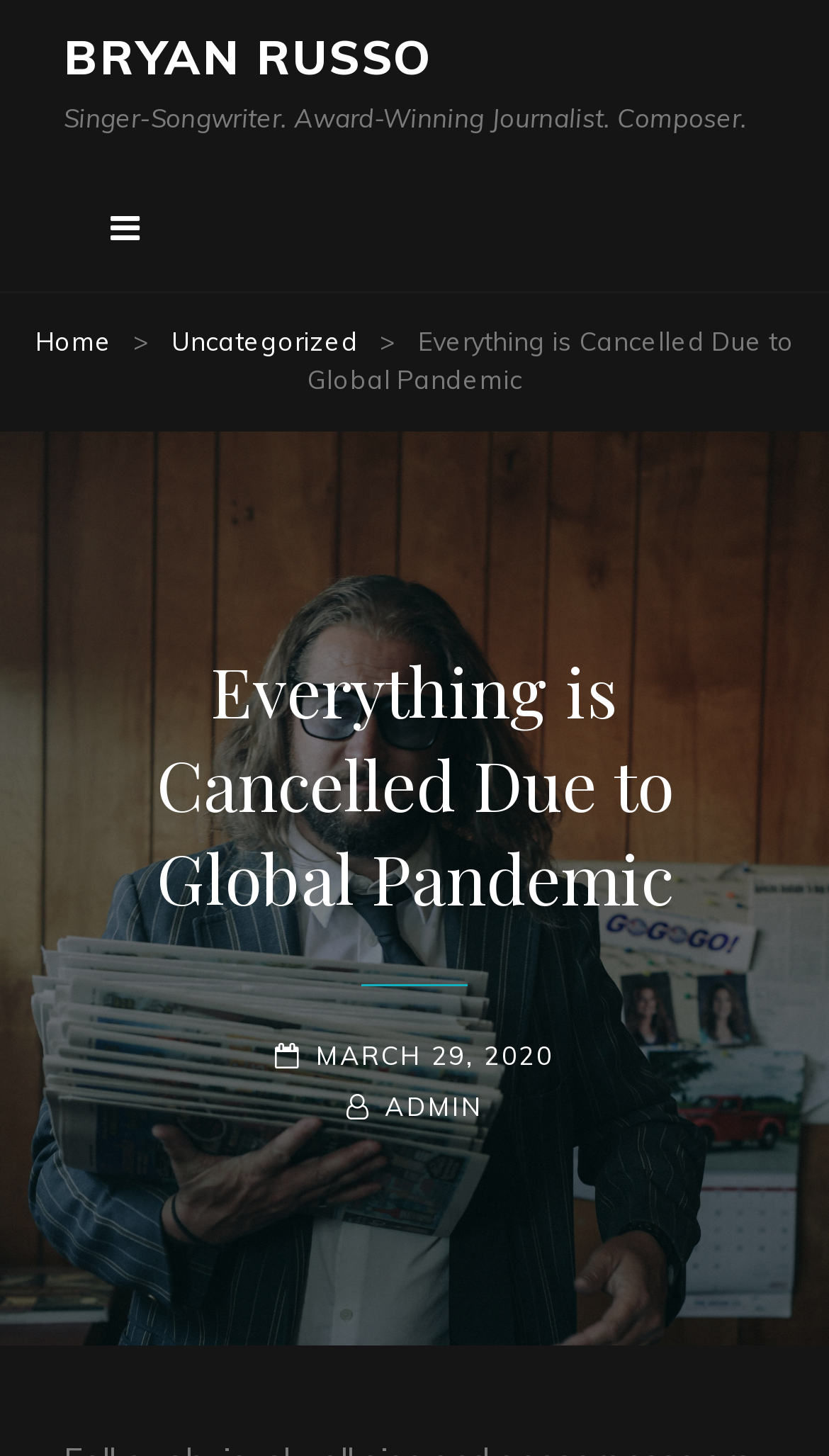Answer the question below using just one word or a short phrase: 
What is the date of the post?

MARCH 29, 2020